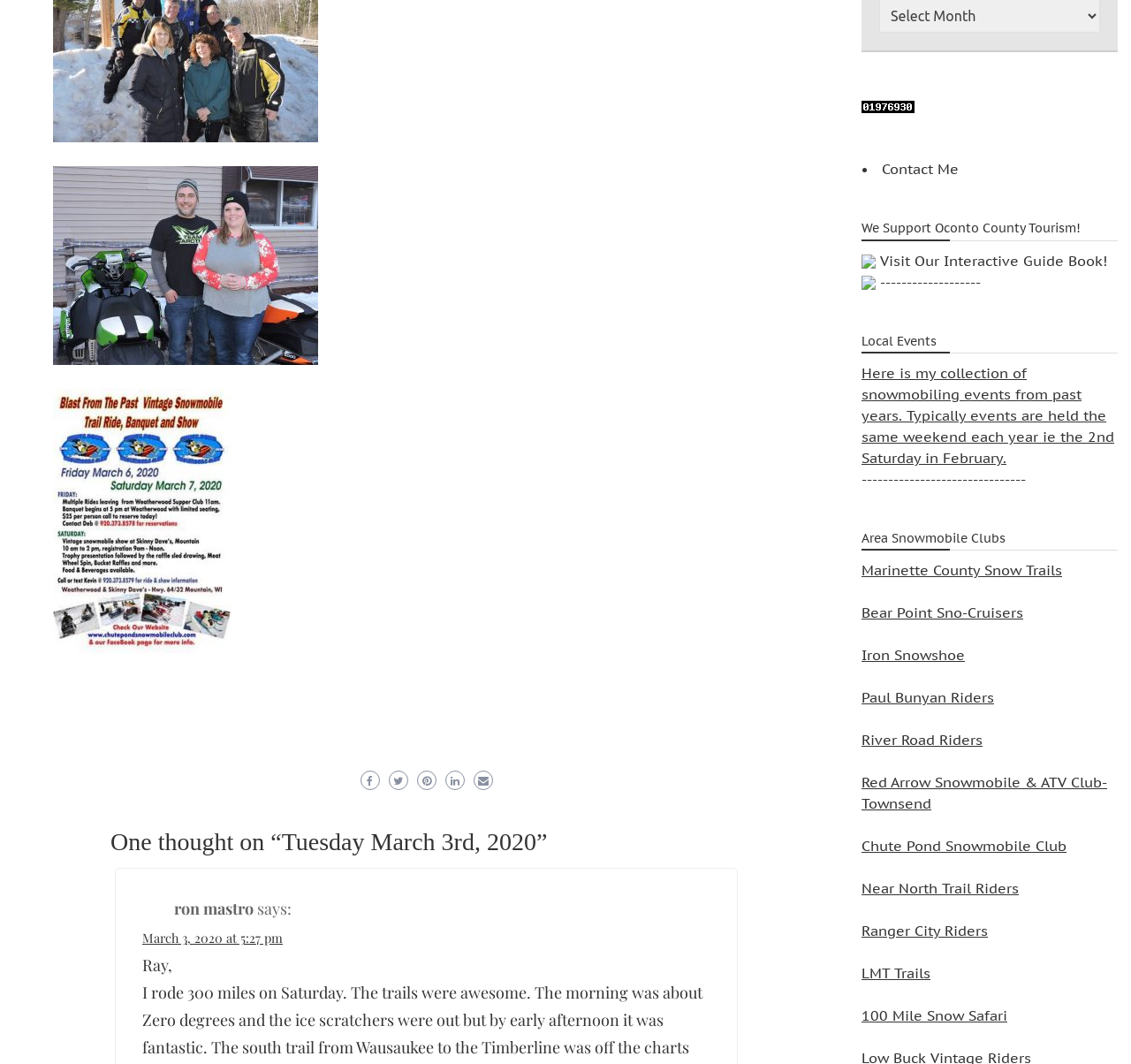What is the date of the comment?
Refer to the image and provide a one-word or short phrase answer.

March 3, 2020